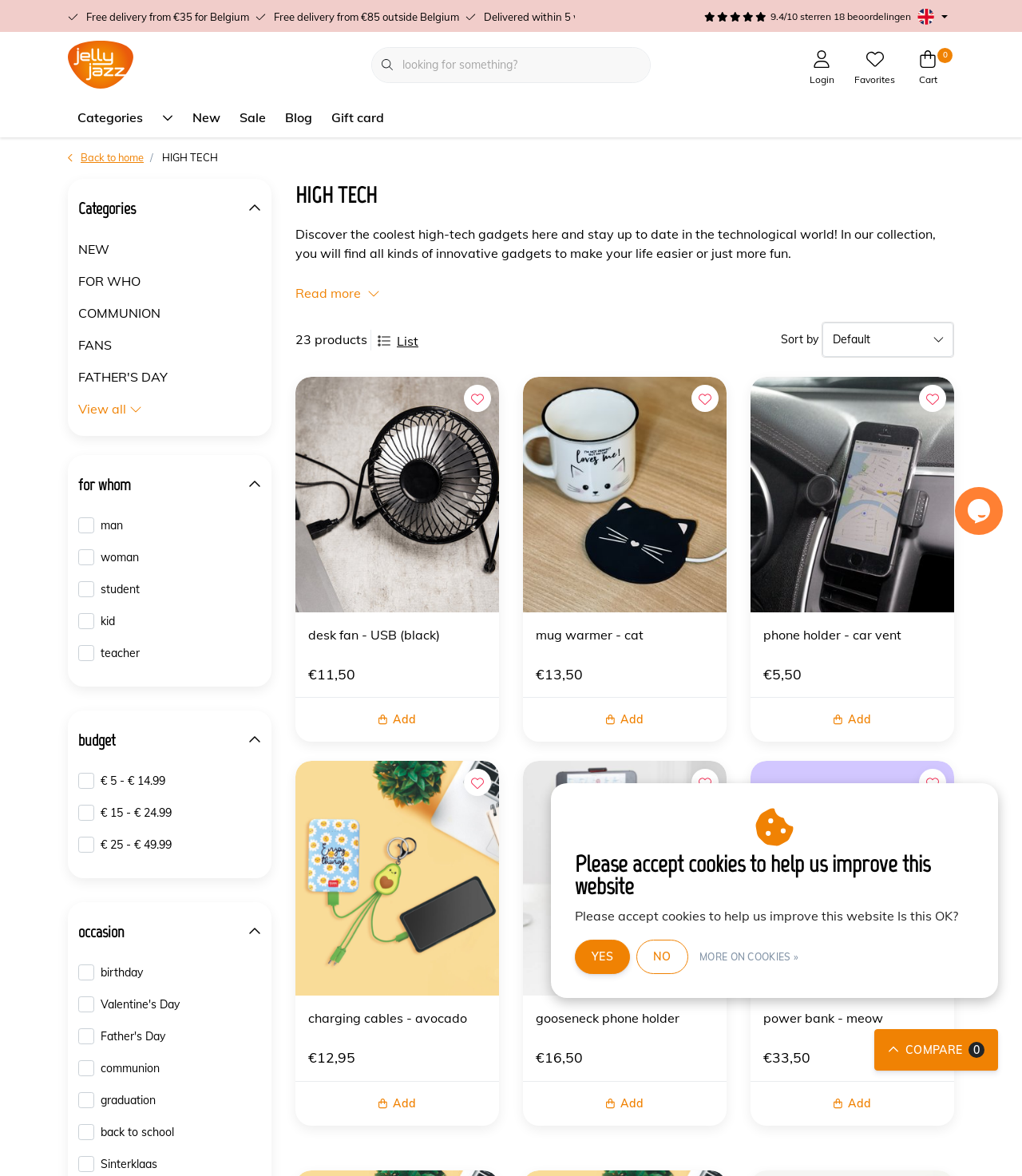Refer to the image and offer a detailed explanation in response to the question: What is the minimum amount for free delivery in Belgium?

I found this information in the top section of the webpage, where it says 'Free delivery from €35 for Belgium'. This suggests that if you're ordering from Belgium, you won't have to pay for delivery as long as your order is at least €35.